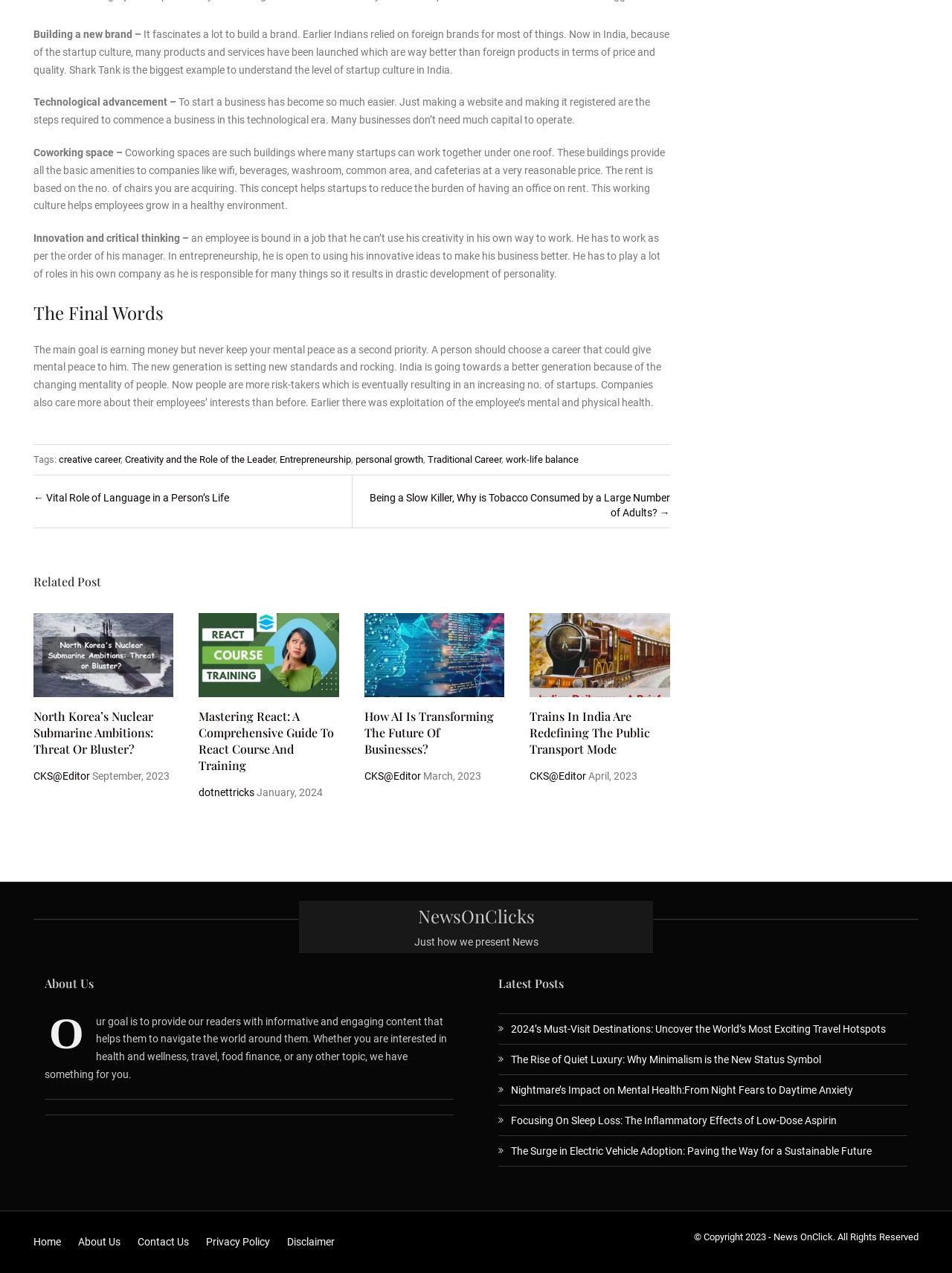Using the details from the image, please elaborate on the following question: What is the role of a manager in a job?

According to the text, in a job, an employee is bound to work as per the order of his manager, which restricts the use of his creativity and innovation.